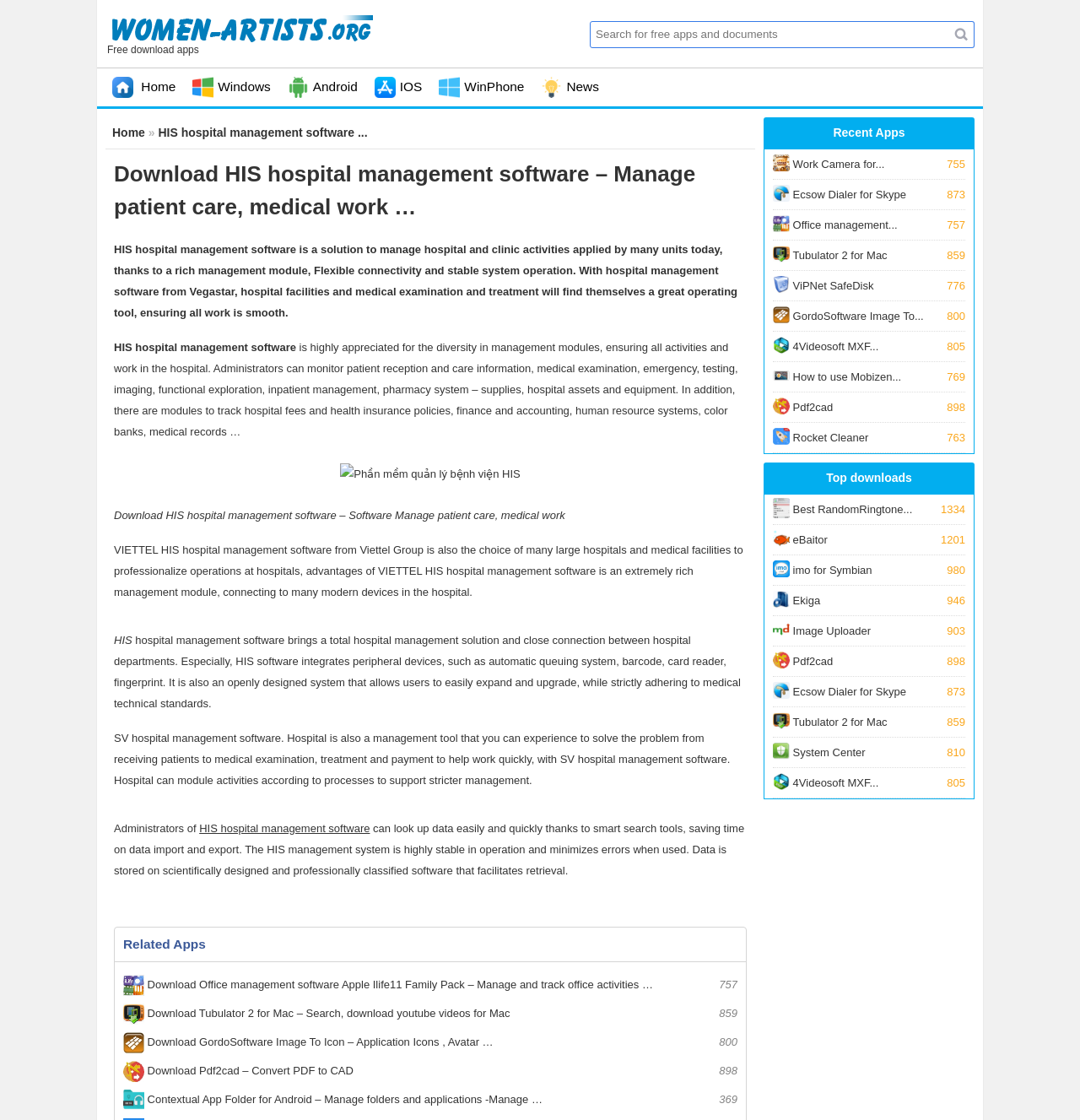Please provide the bounding box coordinate of the region that matches the element description: News. Coordinates should be in the format (top-left x, top-left y, bottom-right x, bottom-right y) and all values should be between 0 and 1.

[0.493, 0.064, 0.562, 0.09]